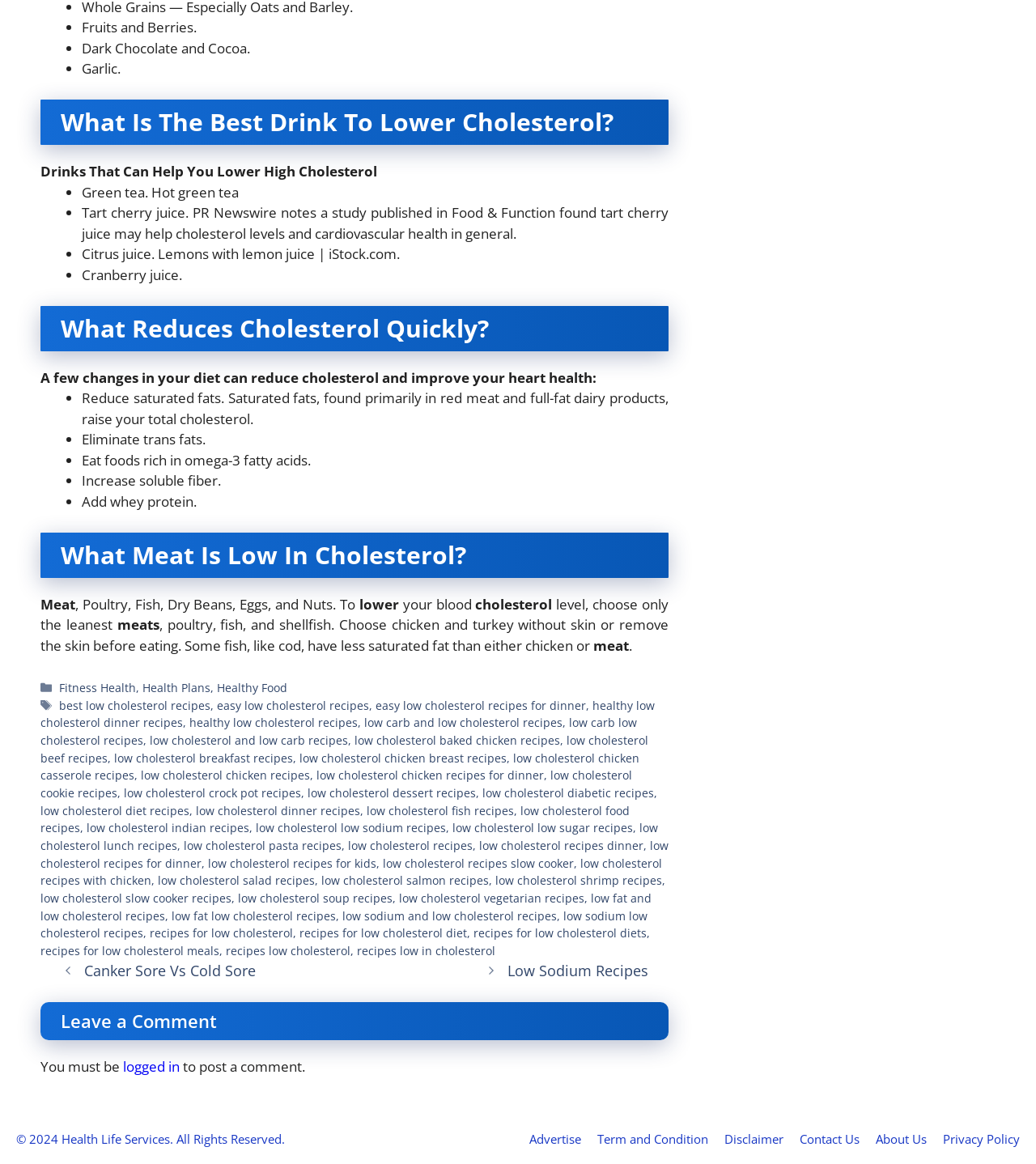What is the category of the webpage?
Based on the screenshot, provide your answer in one word or phrase.

Fitness Health